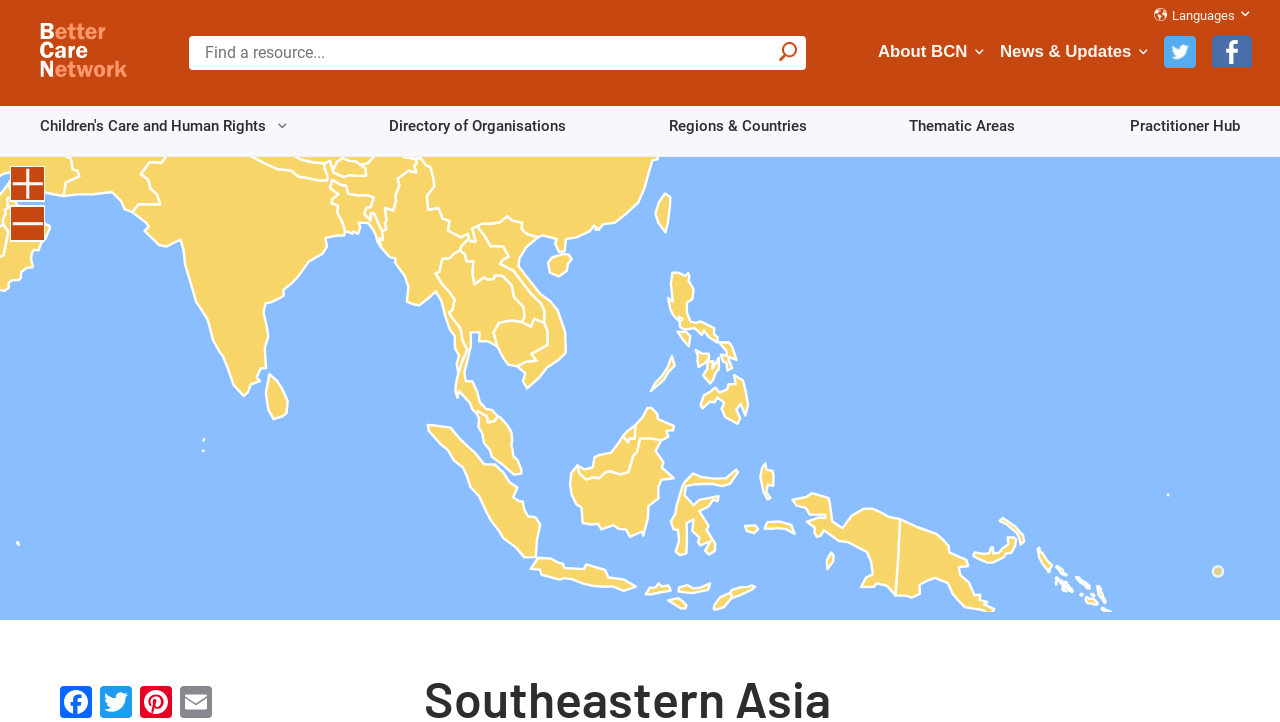Can you find the bounding box coordinates of the area I should click to execute the following instruction: "Find organizations in the directory"?

[0.304, 0.146, 0.442, 0.203]